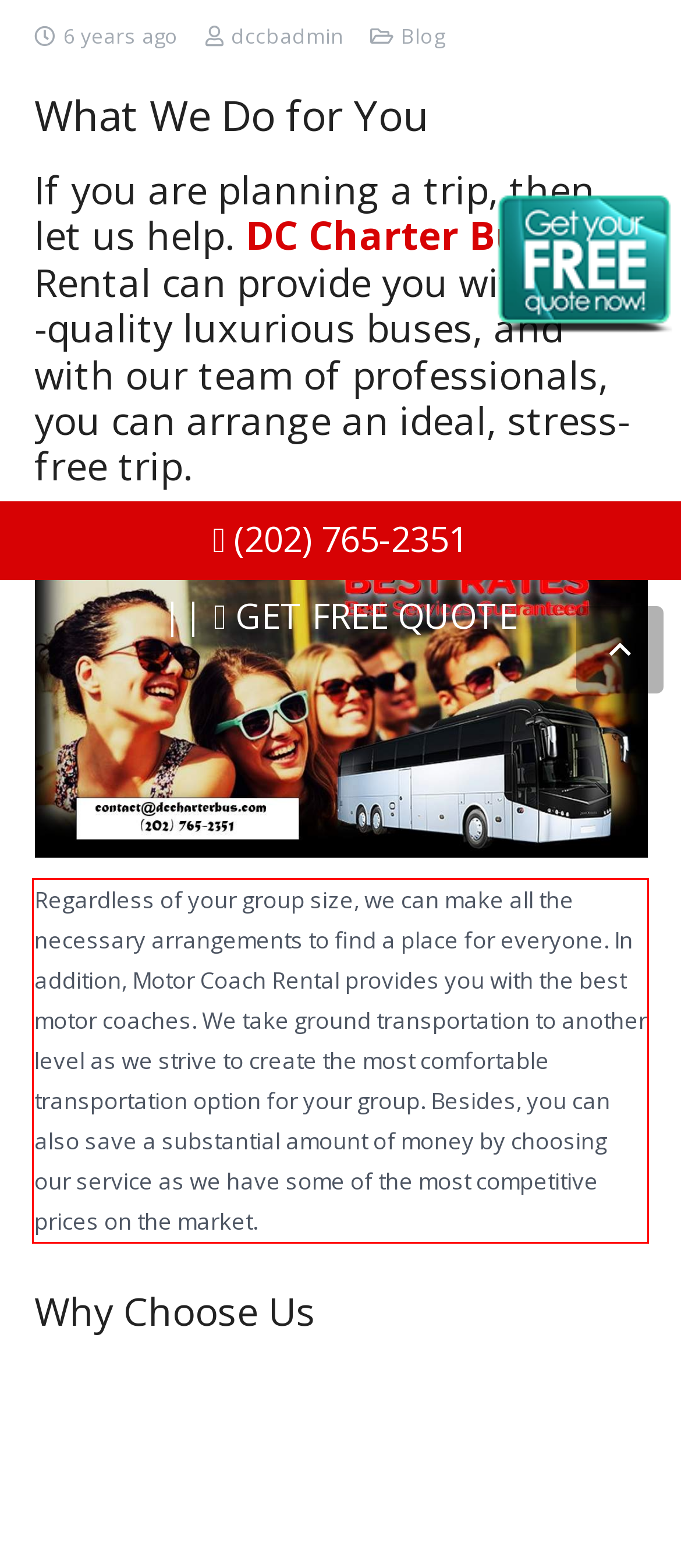Please extract the text content within the red bounding box on the webpage screenshot using OCR.

Regardless of your group size, we can make all the necessary arrangements to find a place for everyone. In addition, Motor Coach Rental provides you with the best motor coaches. We take ground transportation to another level as we strive to create the most comfortable transportation option for your group. Besides, you can also save a substantial amount of money by choosing our service as we have some of the most competitive prices on the market.